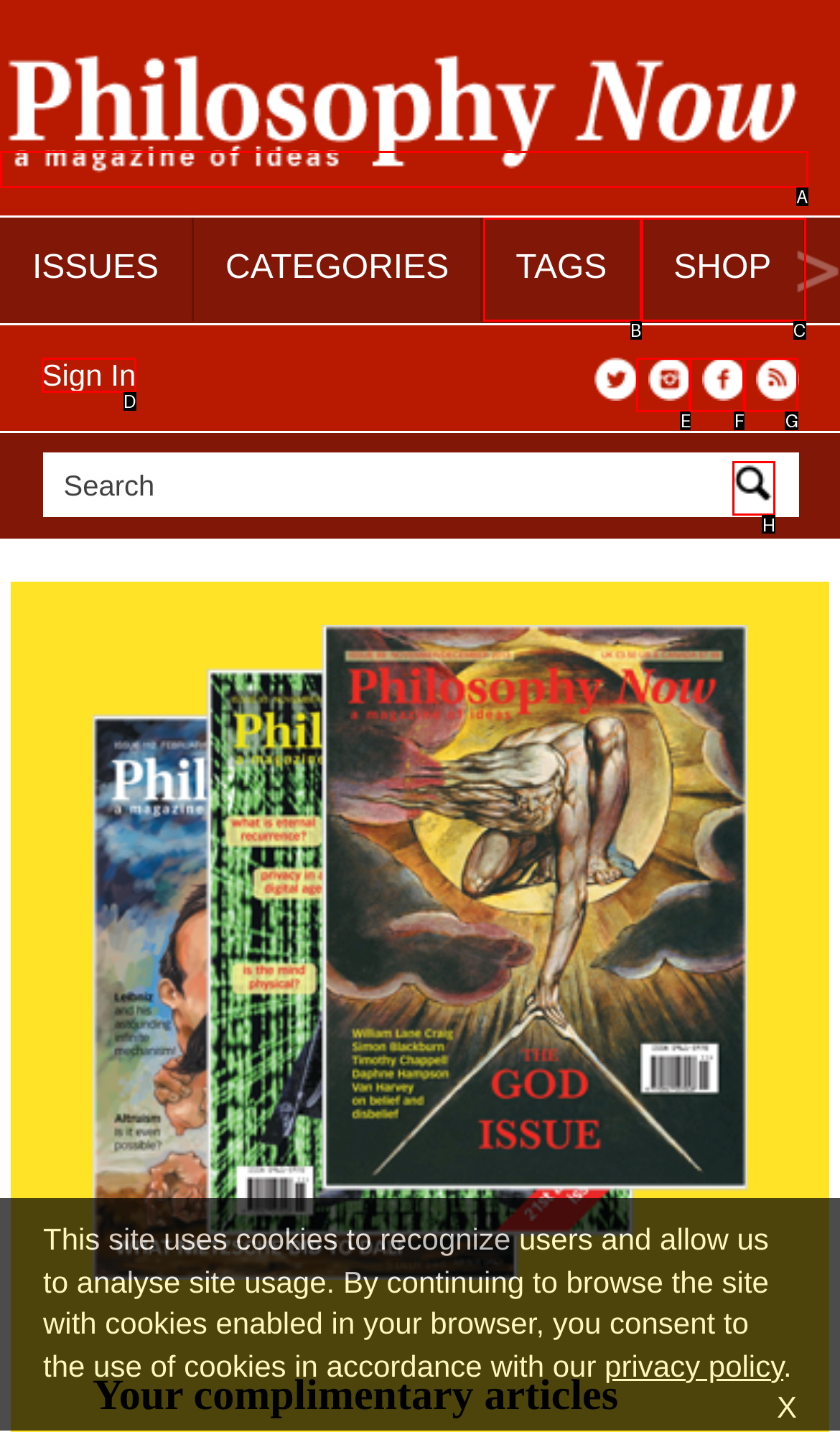Determine the correct UI element to click for this instruction: Search. Respond with the letter of the chosen element.

H